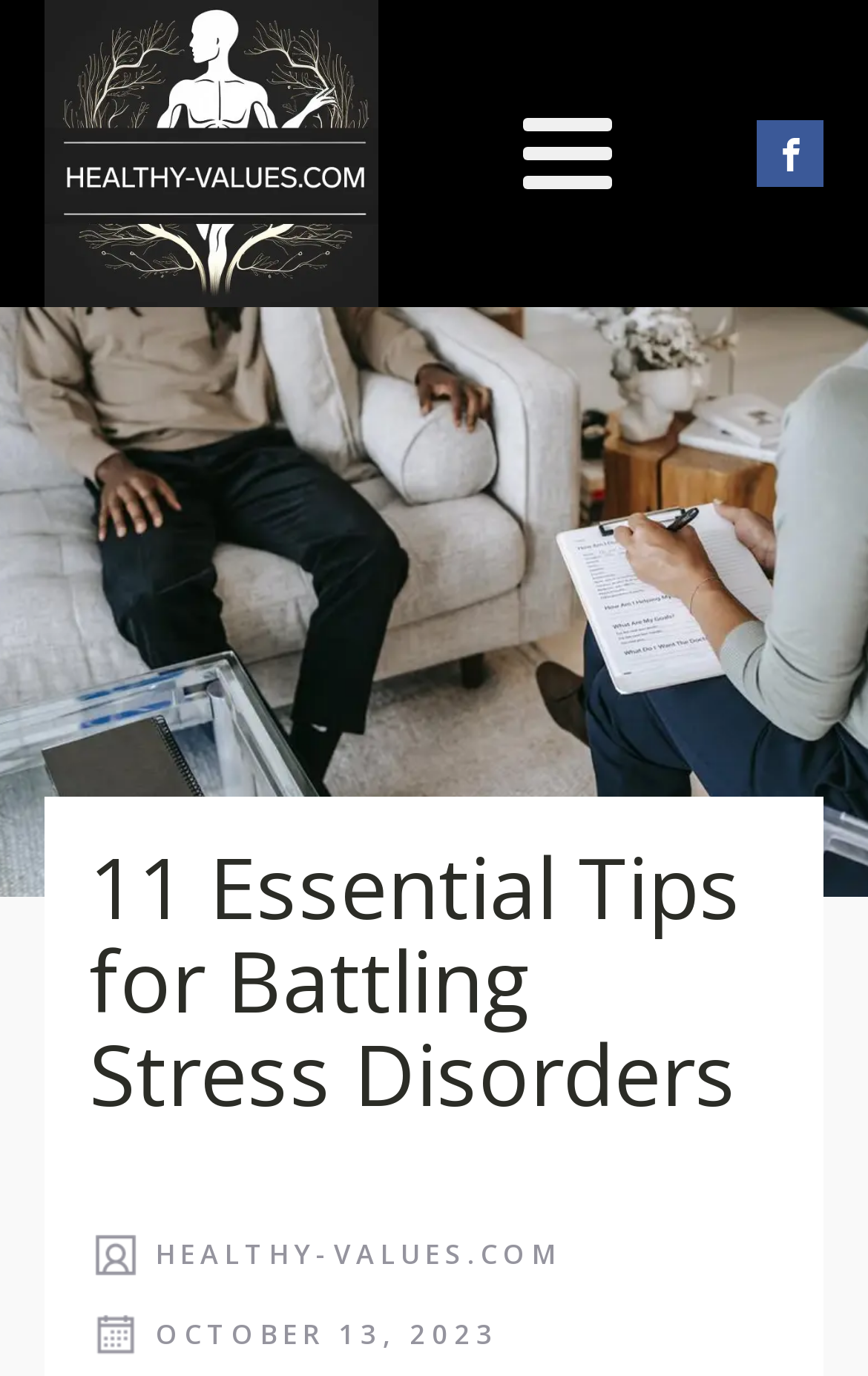Locate the heading on the webpage and return its text.

11 Essential Tips for Battling Stress Disorders